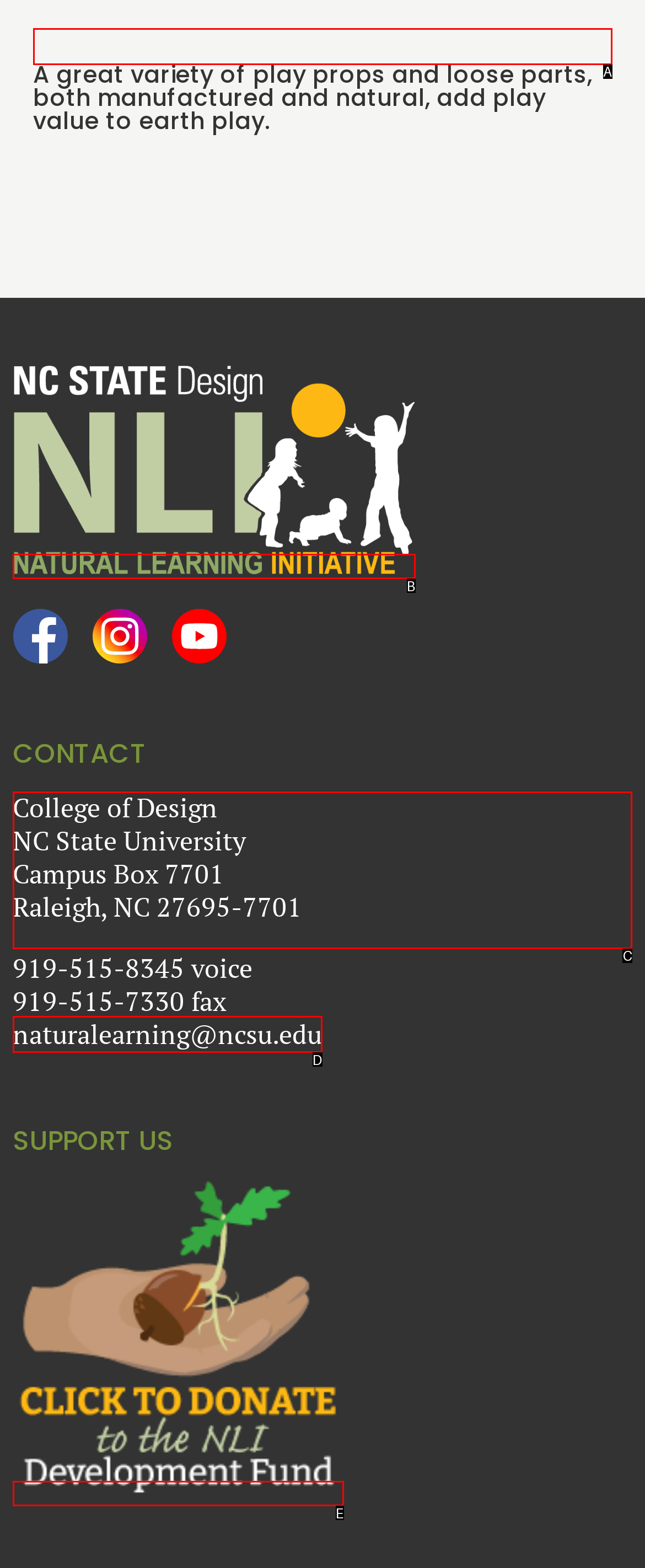Identify the letter corresponding to the UI element that matches this description: parent_node: SUPPORT US
Answer using only the letter from the provided options.

E